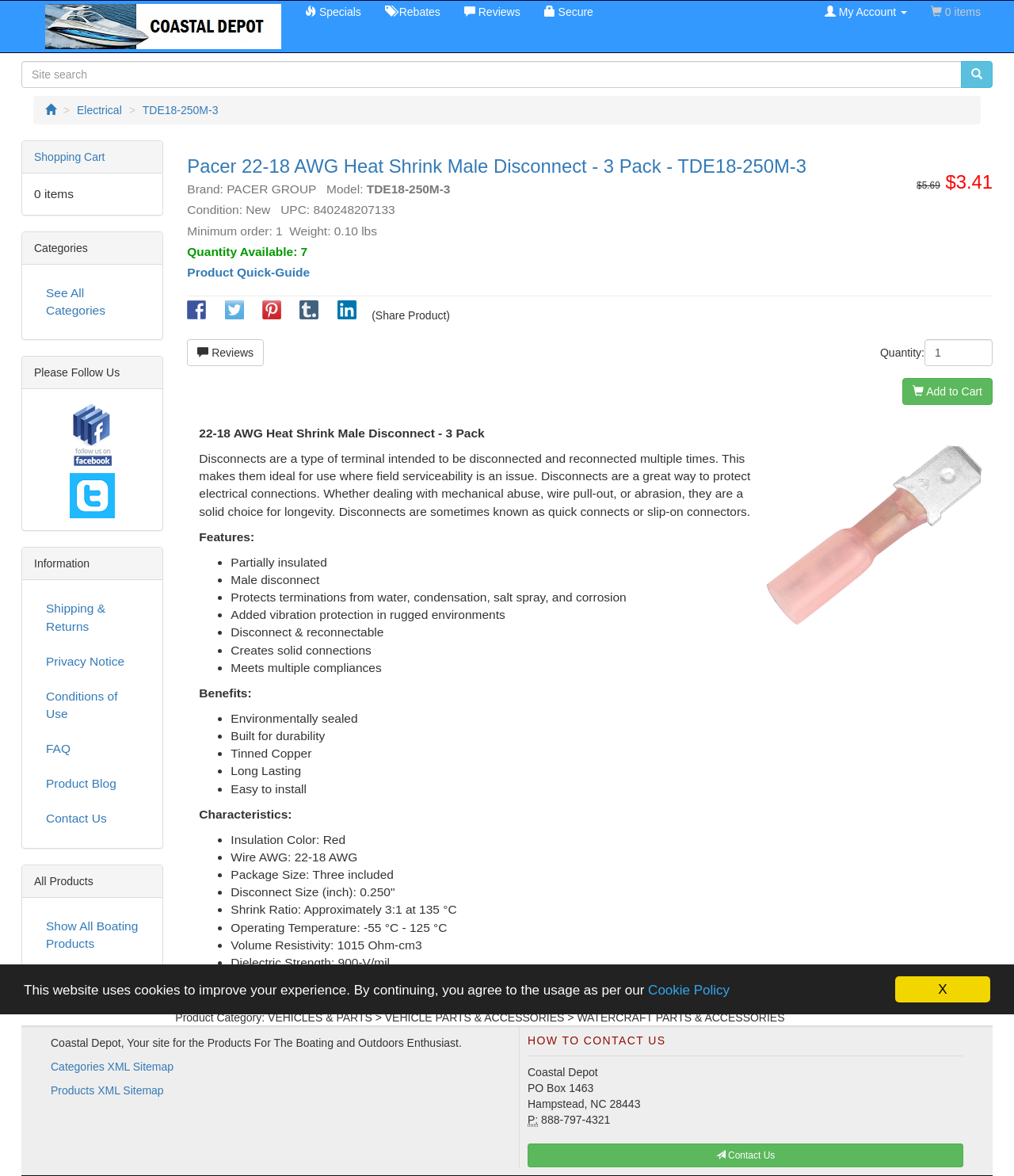How many units of this product are available?
Give a detailed response to the question by analyzing the screenshot.

The availability of the Pacer 22-18 AWG Heat Shrink Male Disconnect is found in the product details section, where it is stated as 'Quantity Available: 7', indicating that there are 7 units of this product available for purchase.